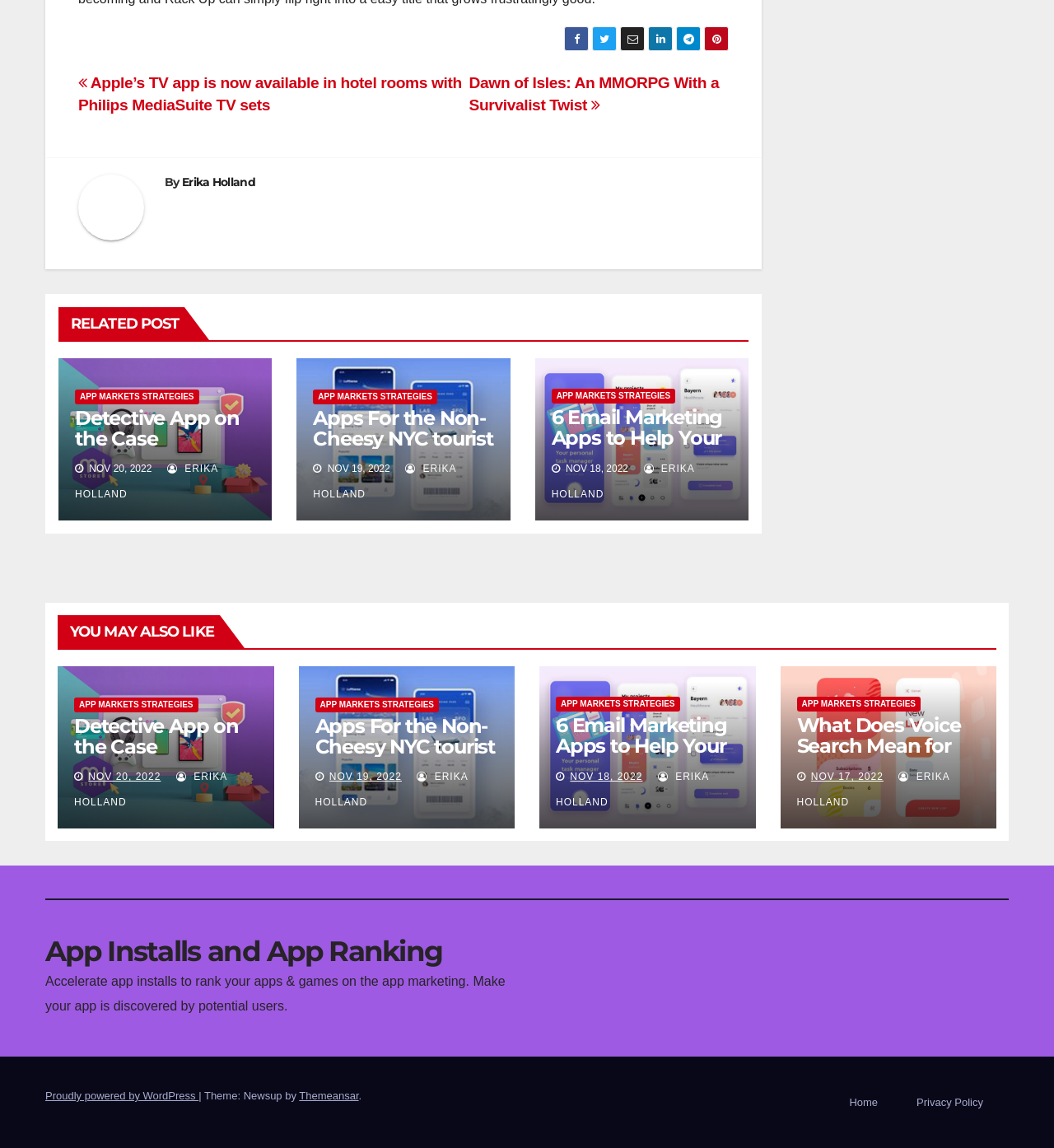Determine the bounding box coordinates of the clickable region to follow the instruction: "Read the article 'Dawn of Isles: An MMORPG With a Survivalist Twist'".

[0.445, 0.065, 0.682, 0.099]